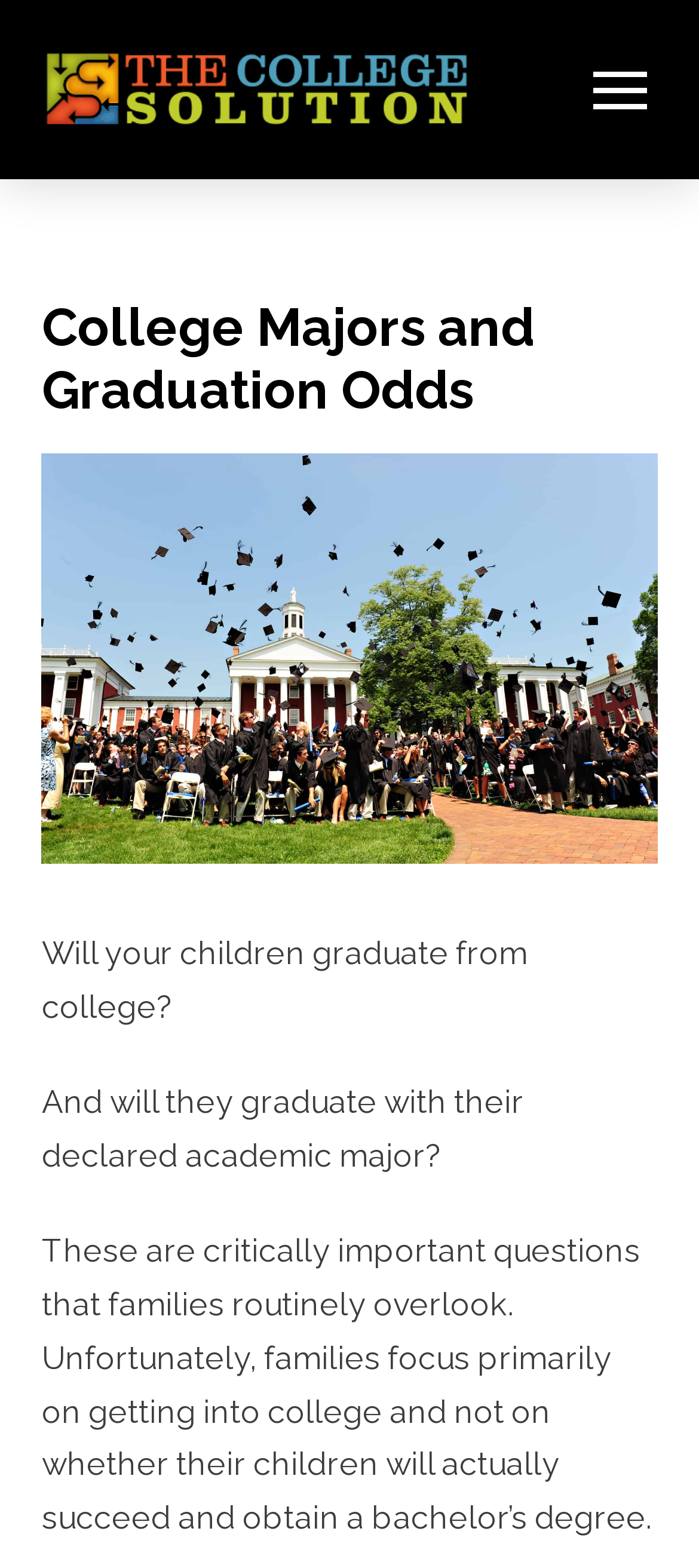Please find the bounding box coordinates in the format (top-left x, top-left y, bottom-right x, bottom-right y) for the given element description. Ensure the coordinates are floating point numbers between 0 and 1. Description: aria-label="Toggle Off Canvas Content"

[0.826, 0.03, 0.949, 0.085]